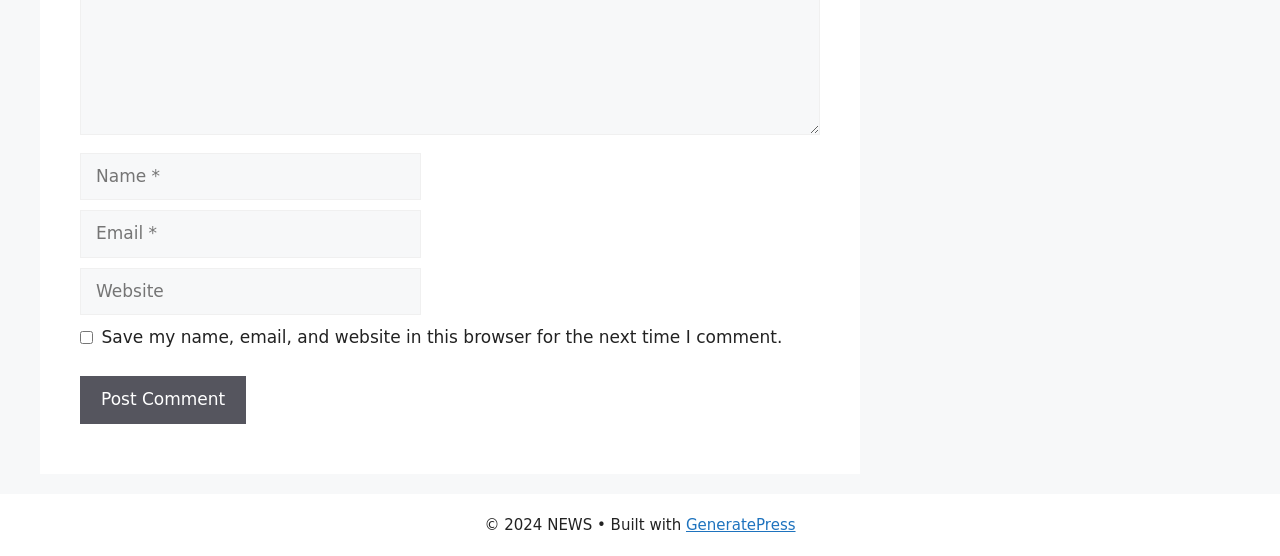How many textboxes are required on the form?
Based on the visual content, answer with a single word or a brief phrase.

2